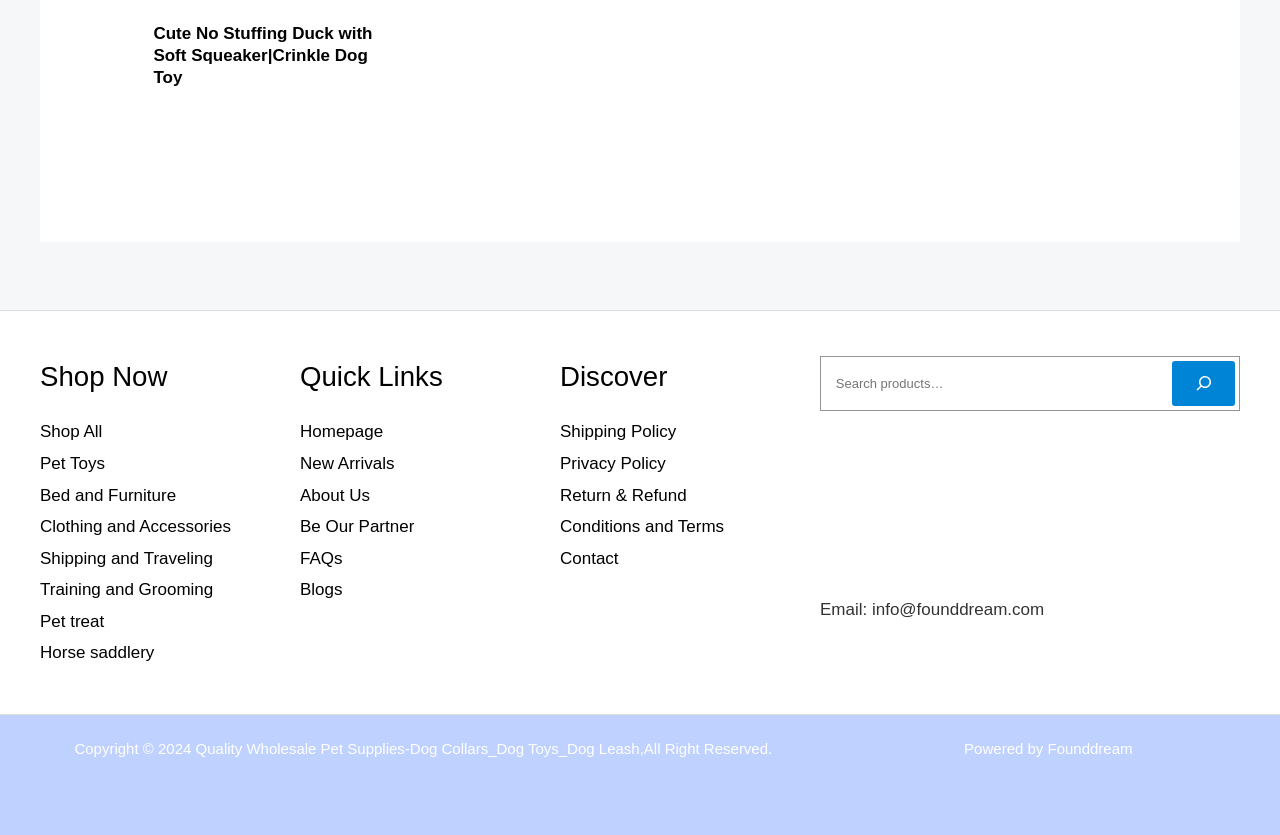Find the bounding box coordinates for the area you need to click to carry out the instruction: "Go to homepage". The coordinates should be four float numbers between 0 and 1, indicated as [left, top, right, bottom].

[0.234, 0.506, 0.299, 0.529]